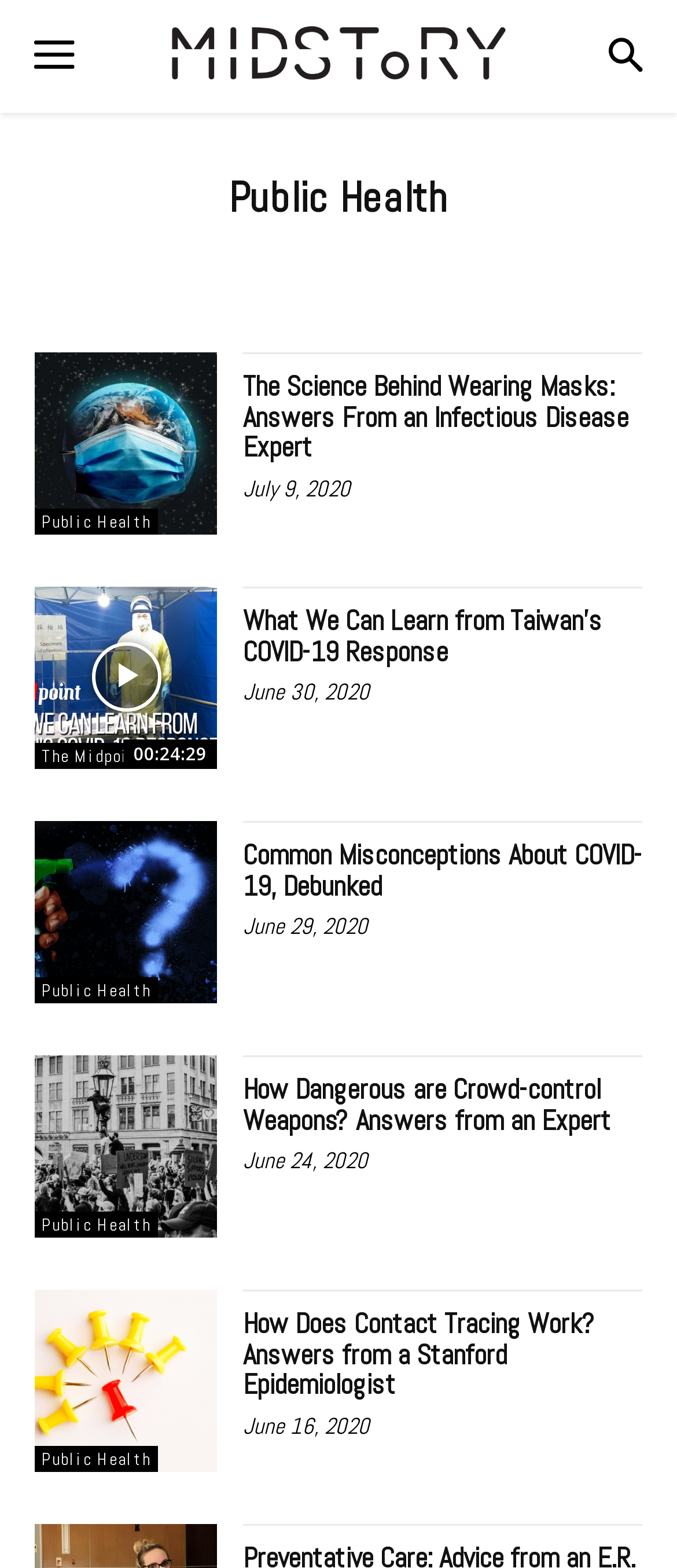Please identify the bounding box coordinates of the region to click in order to complete the task: "Visit the 'Public Health' page". The coordinates must be four float numbers between 0 and 1, specified as [left, top, right, bottom].

[0.051, 0.324, 0.233, 0.341]